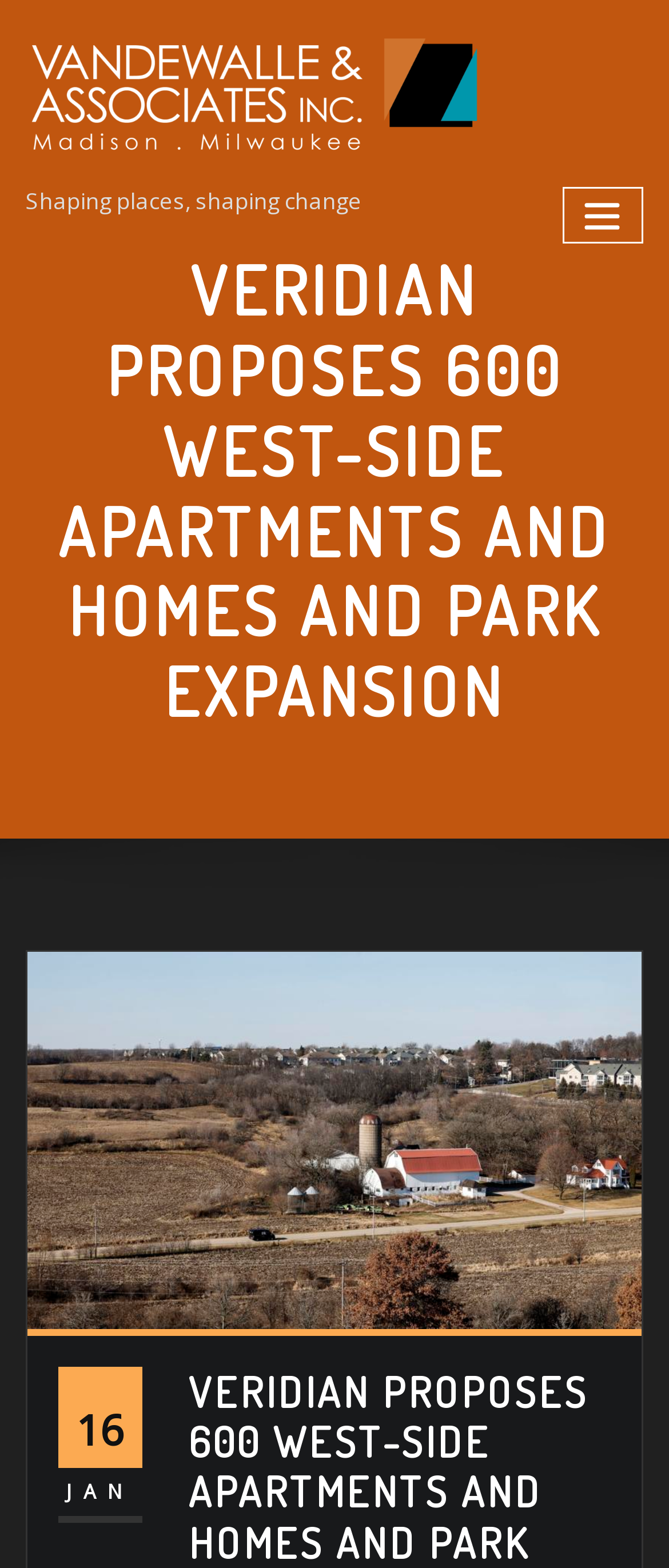What is the relationship between the figure and the link?
Answer the question using a single word or phrase, according to the image.

The link is inside the figure